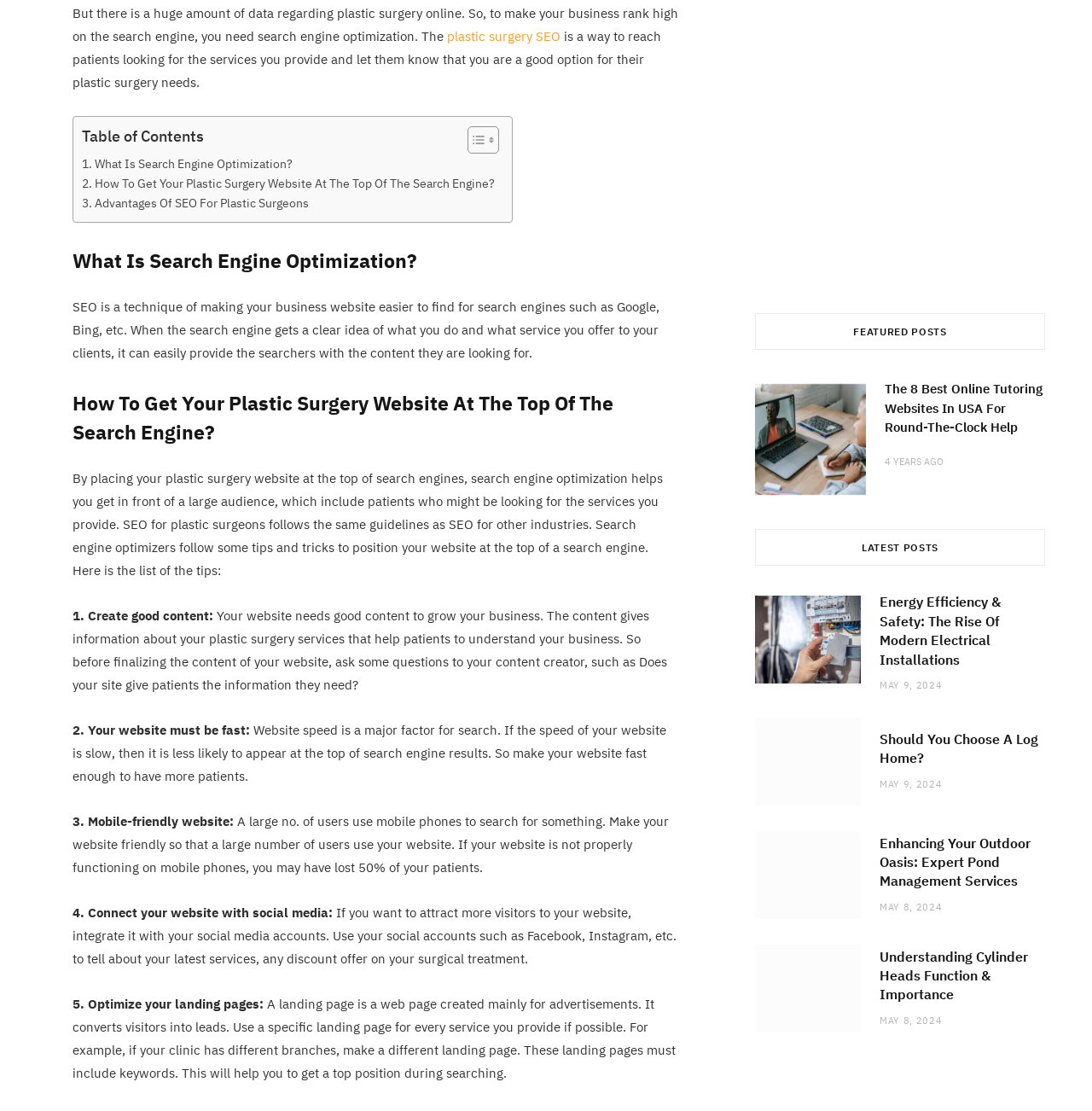Provide the bounding box coordinates in the format (top-left x, top-left y, bottom-right x, bottom-right y). All values are floating point numbers between 0 and 1. Determine the bounding box coordinate of the UI element described as: aria-label="Electrical Installations"

[0.691, 0.536, 0.788, 0.616]